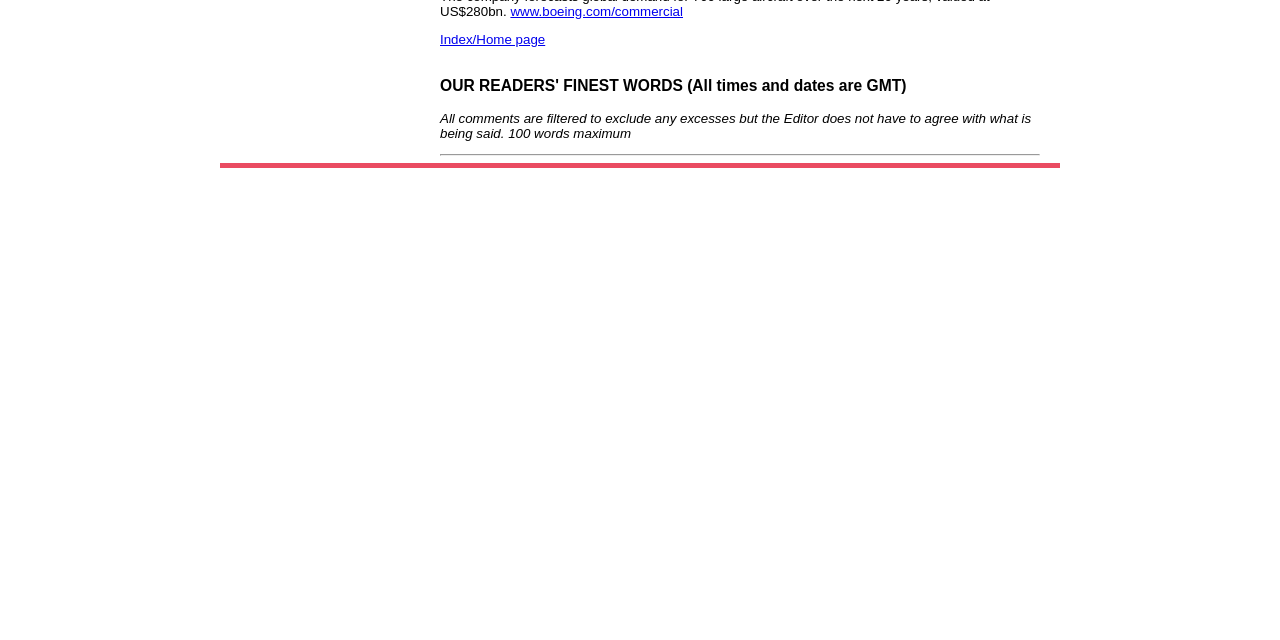Given the element description: "www.boeing.com/commercial", predict the bounding box coordinates of the UI element it refers to, using four float numbers between 0 and 1, i.e., [left, top, right, bottom].

[0.399, 0.005, 0.534, 0.029]